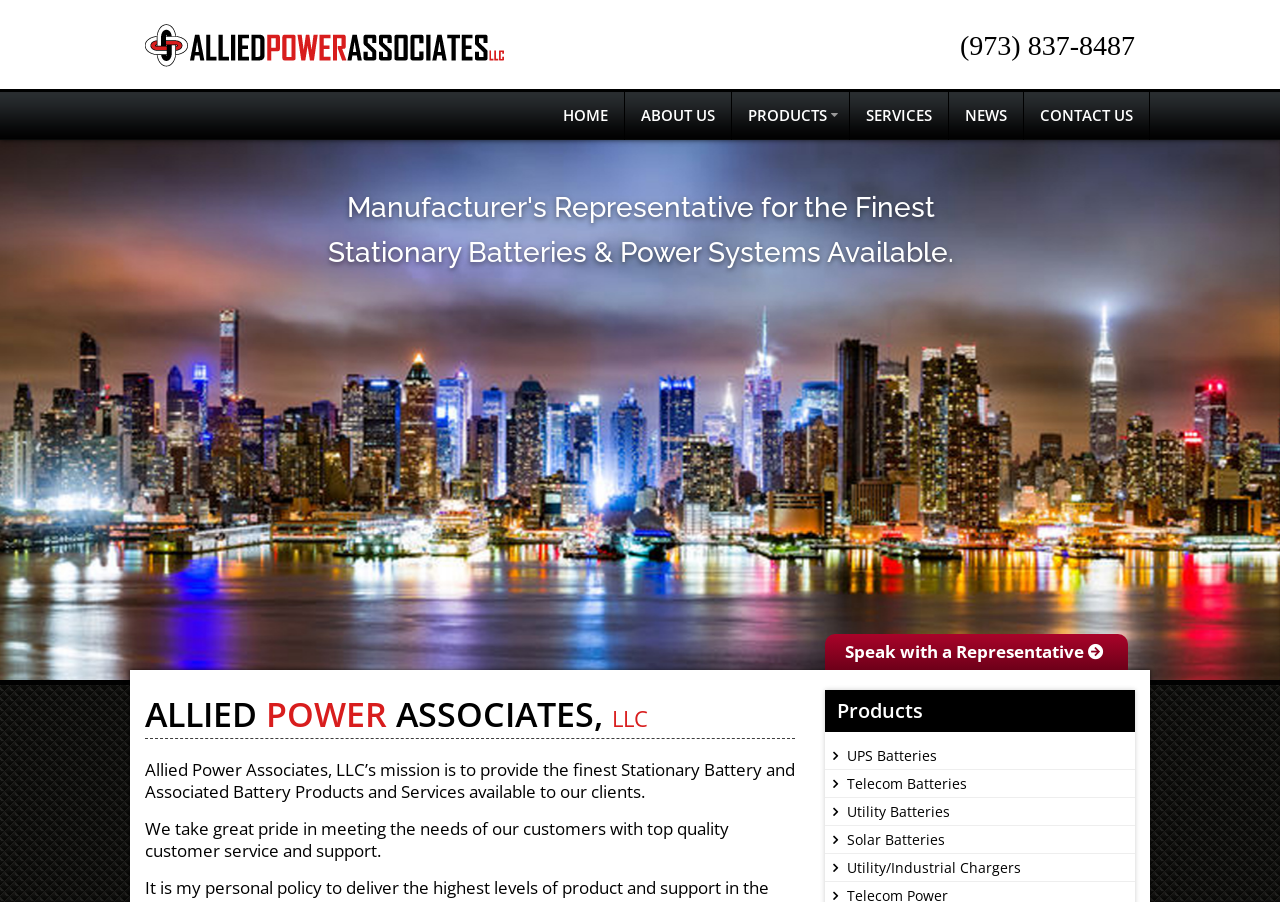Please find the bounding box coordinates of the element's region to be clicked to carry out this instruction: "Explore UPS batteries".

[0.645, 0.823, 0.887, 0.854]